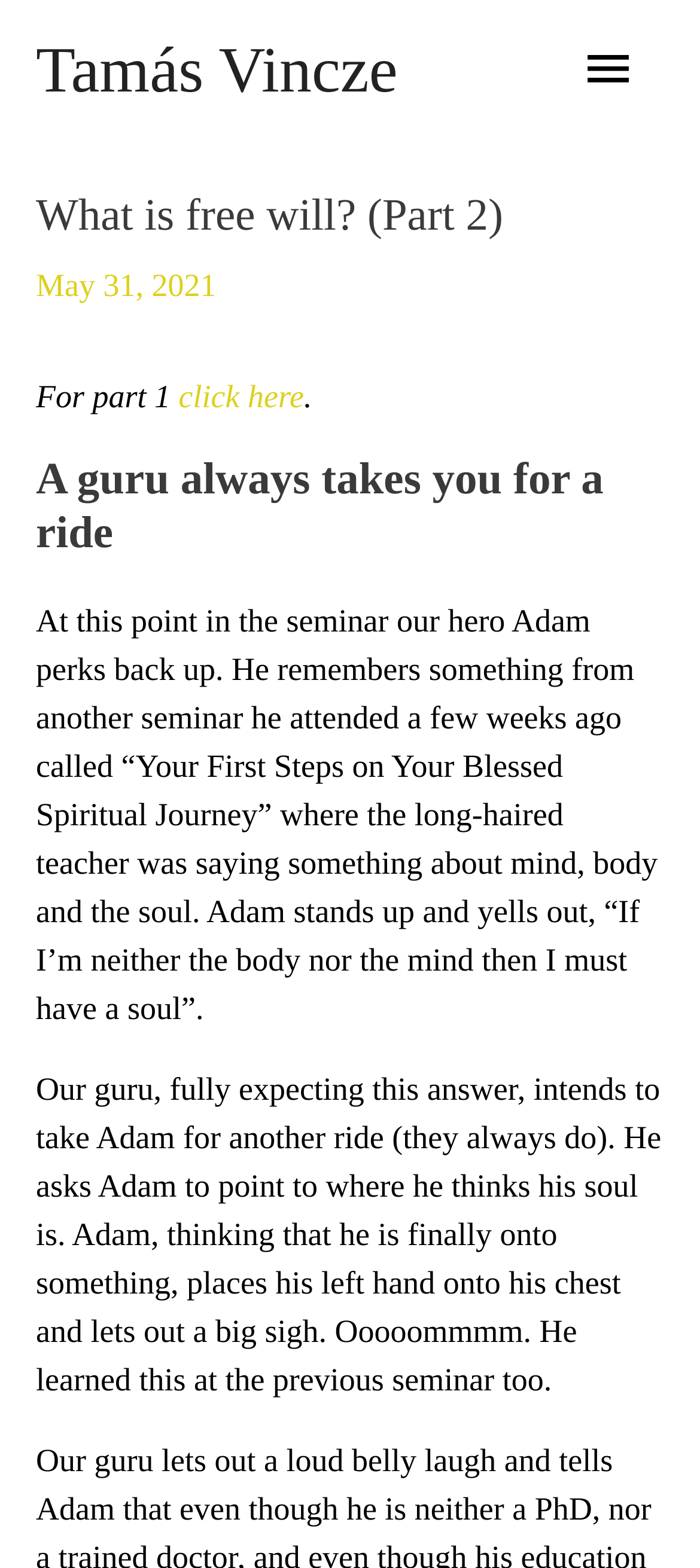What is the guru's intention?
Can you provide a detailed and comprehensive answer to the question?

The text states that 'Our guru, fully expecting this answer, intends to take Adam for another ride', implying that the guru is trying to manipulate or deceive Adam in some way.